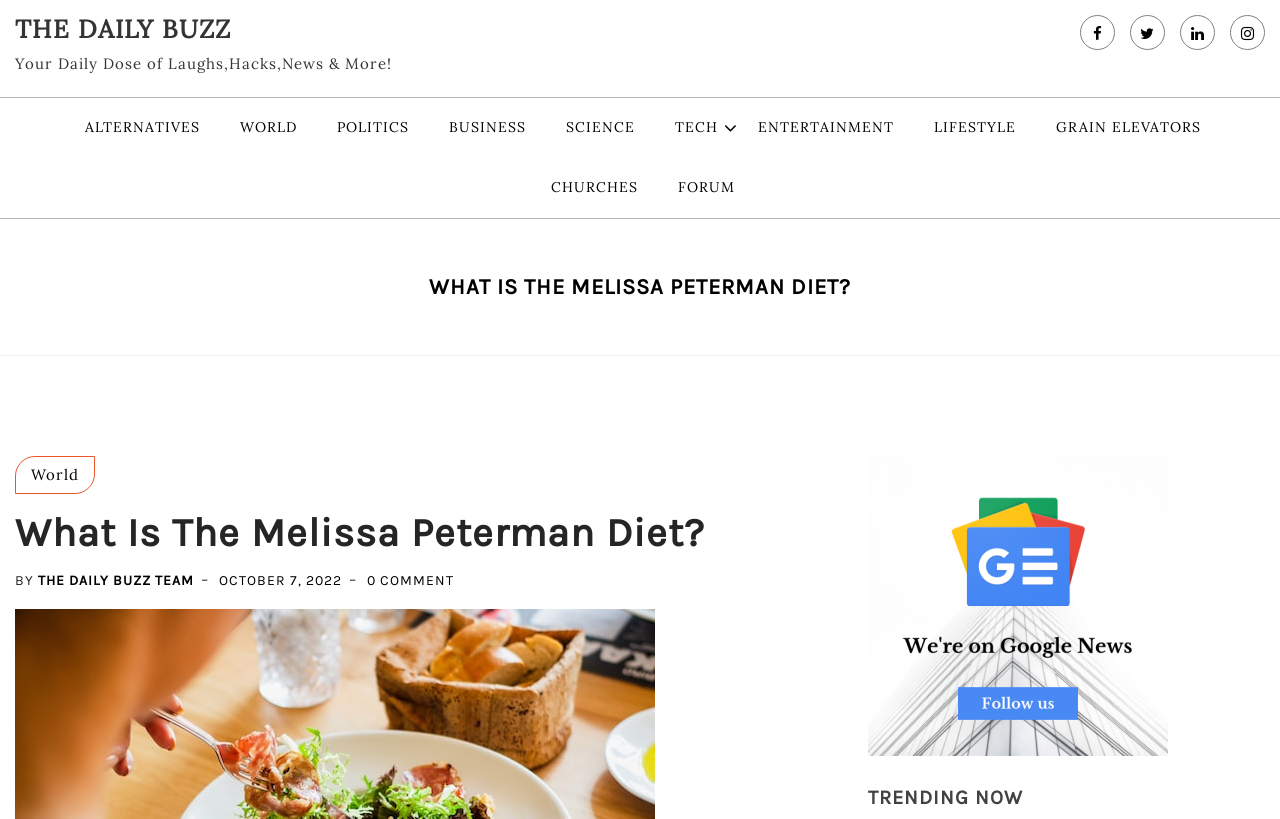Determine the bounding box coordinates of the element that should be clicked to execute the following command: "check TRENDING NOW".

[0.678, 0.96, 0.988, 0.989]